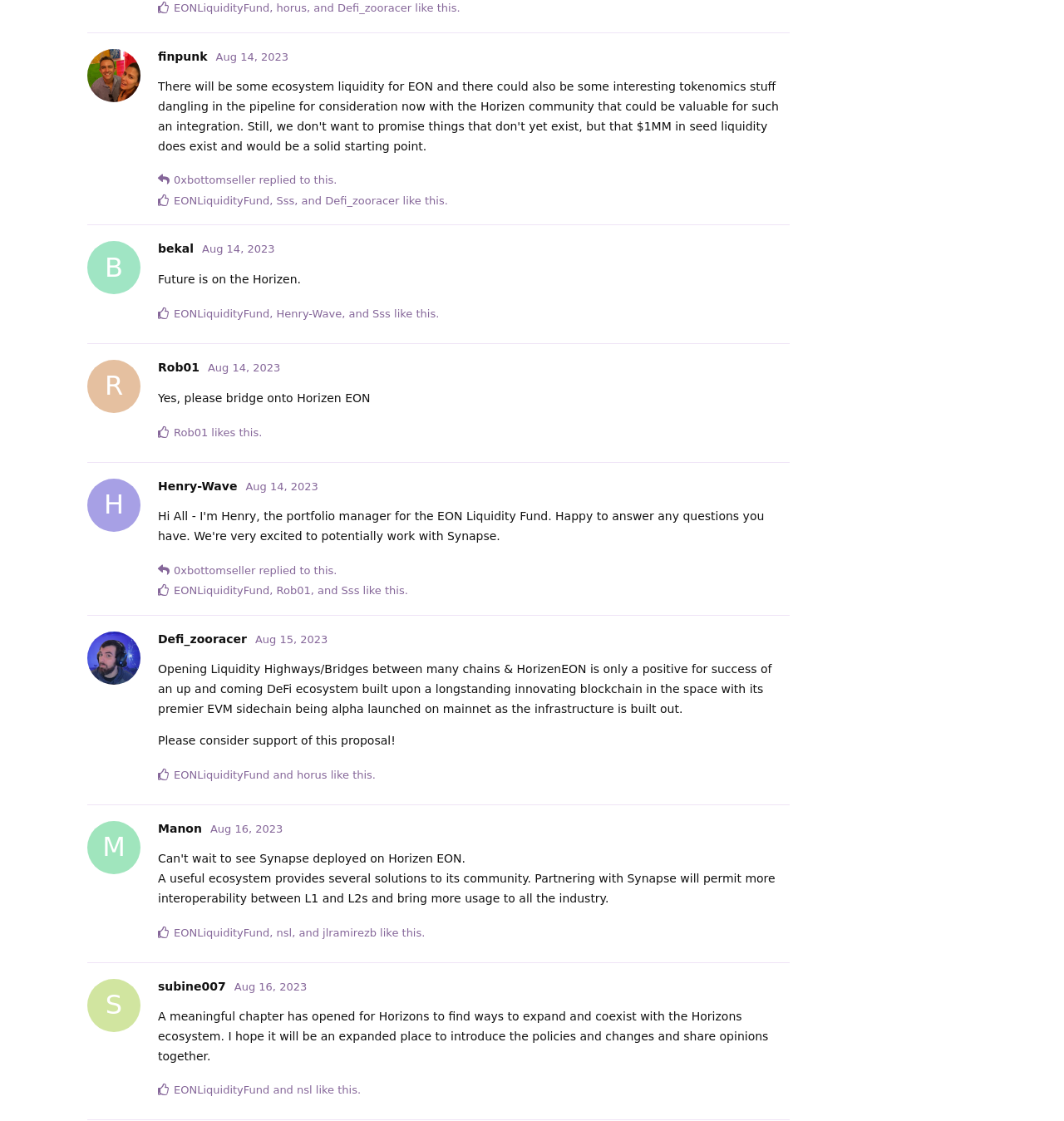How many users are mentioned in the webpage?
Look at the image and construct a detailed response to the question.

I counted the number of unique usernames mentioned in the webpage, including those in the posts, replies, and likes, and found 9 different users: EONLiquidityFund, horus, Defi_zooracer, finpunk, 0xbottomseller, B bekal, R Rob01, Henry-Wave, and Sss.